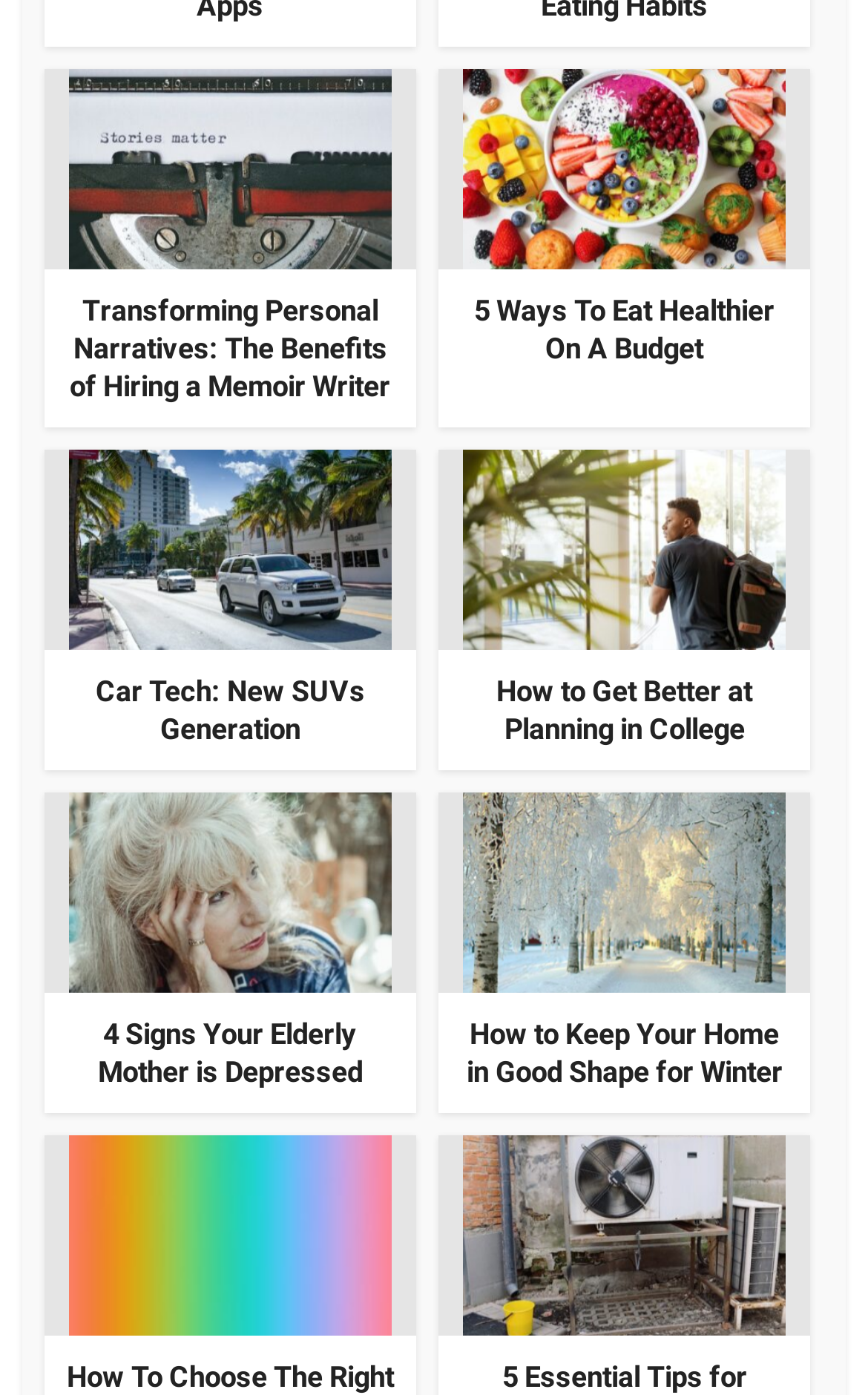Answer the question with a brief word or phrase:
Are there any images on this webpage?

Yes